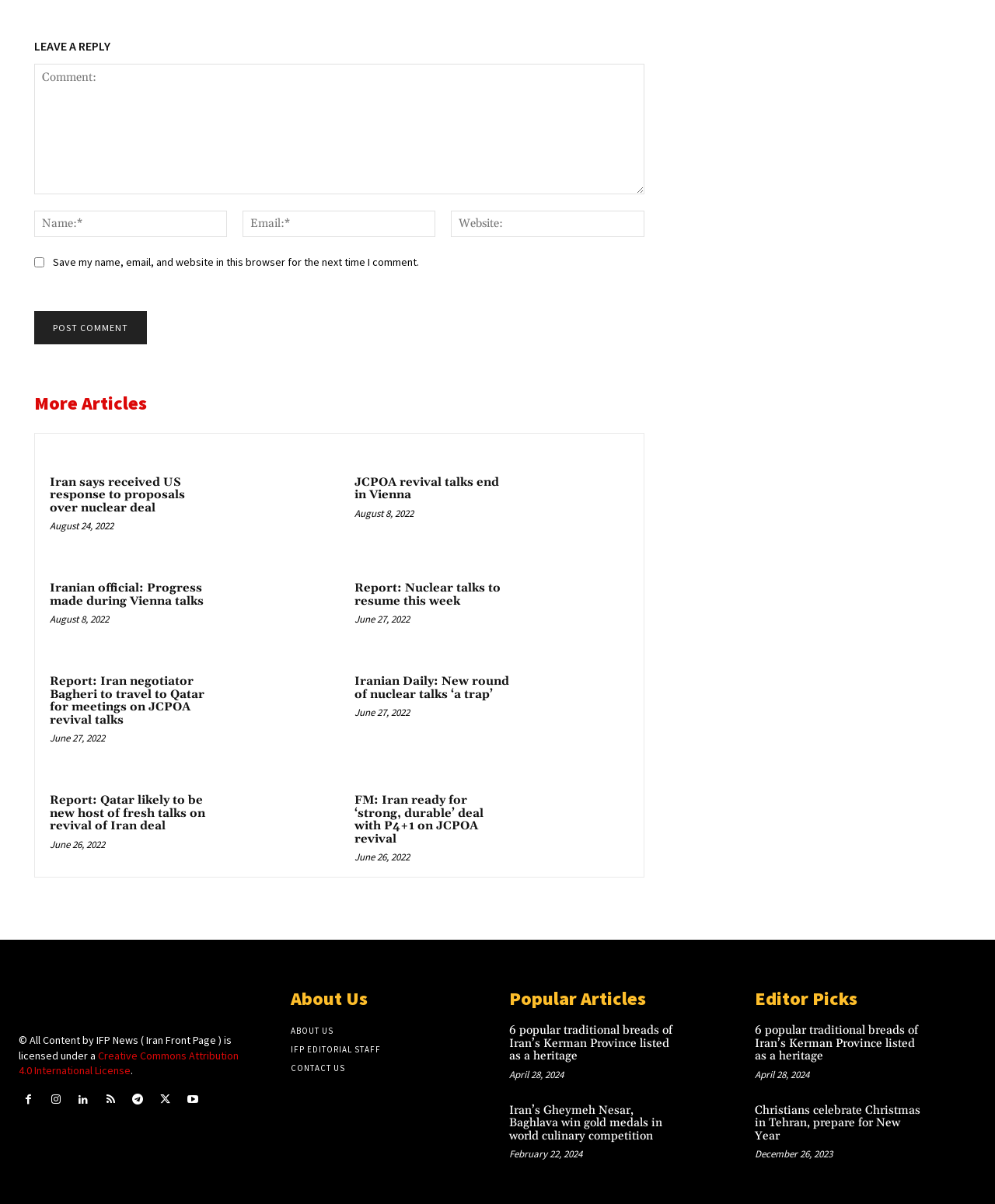What is the name of the logo in the bottom left corner of the webpage?
Please ensure your answer to the question is detailed and covers all necessary aspects.

The logo in the bottom left corner of the webpage is labeled as 'Iran Front Page Logo', which suggests that it is the logo of the Iran Front Page news organization.